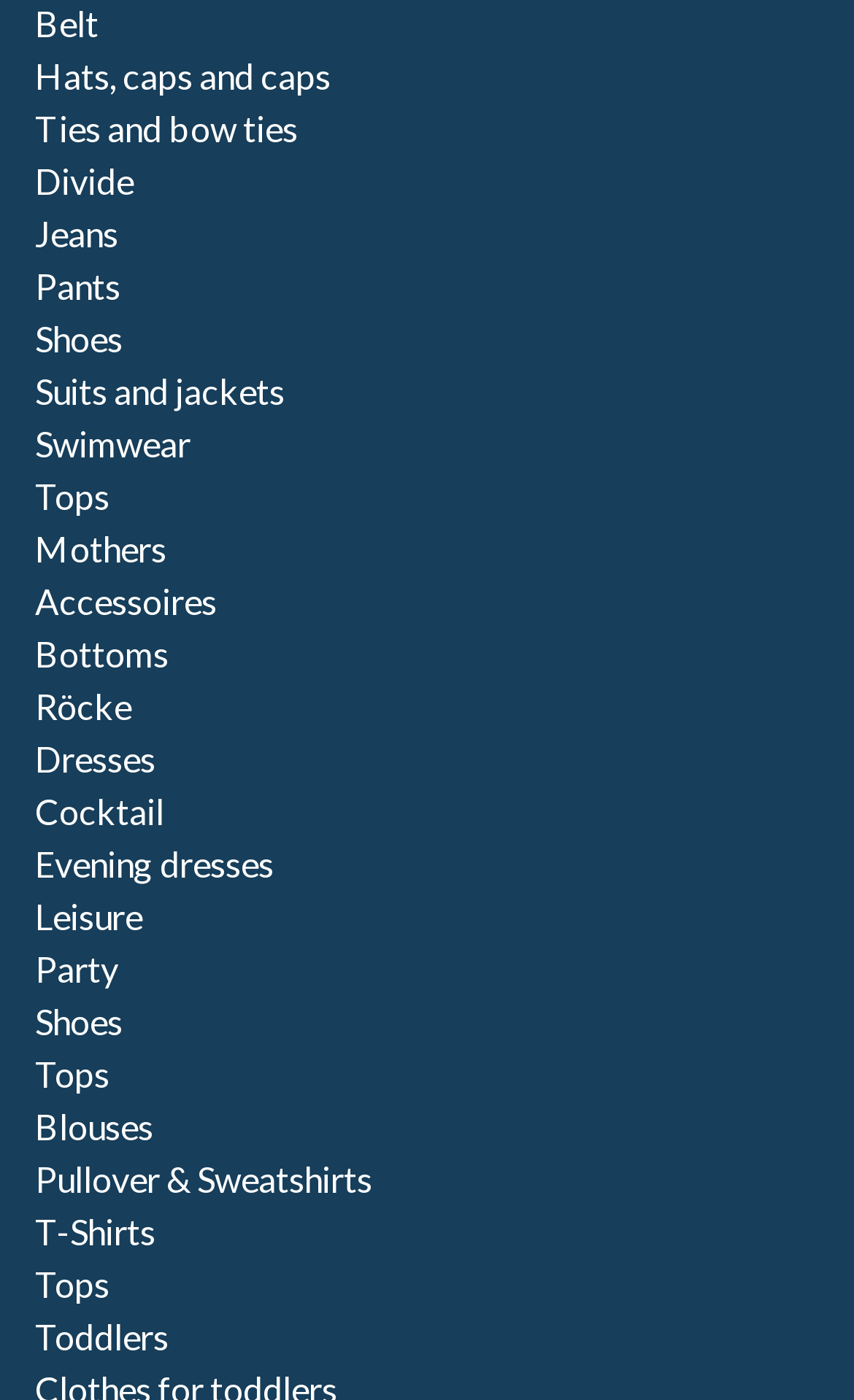Please identify the bounding box coordinates of the area that needs to be clicked to fulfill the following instruction: "browse by day."

None